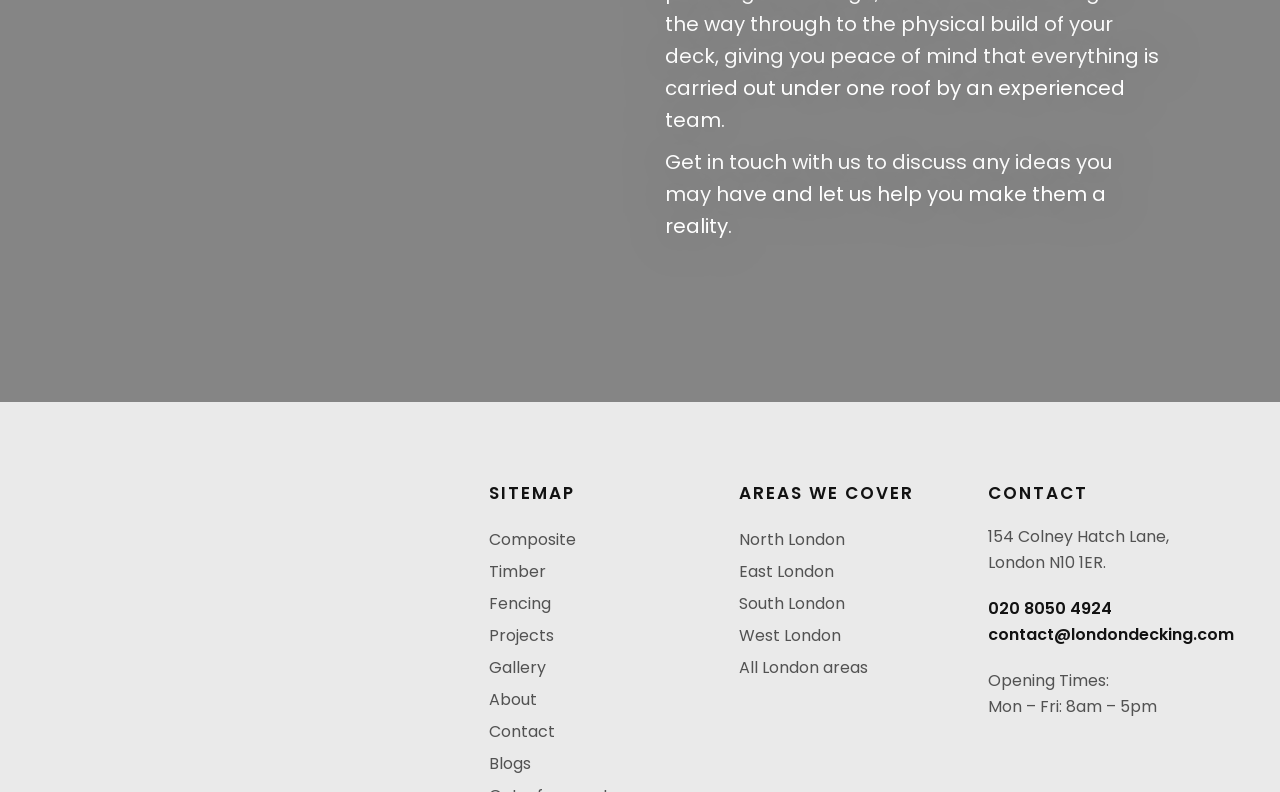Kindly determine the bounding box coordinates of the area that needs to be clicked to fulfill this instruction: "View the 'Gallery'".

[0.382, 0.828, 0.559, 0.858]